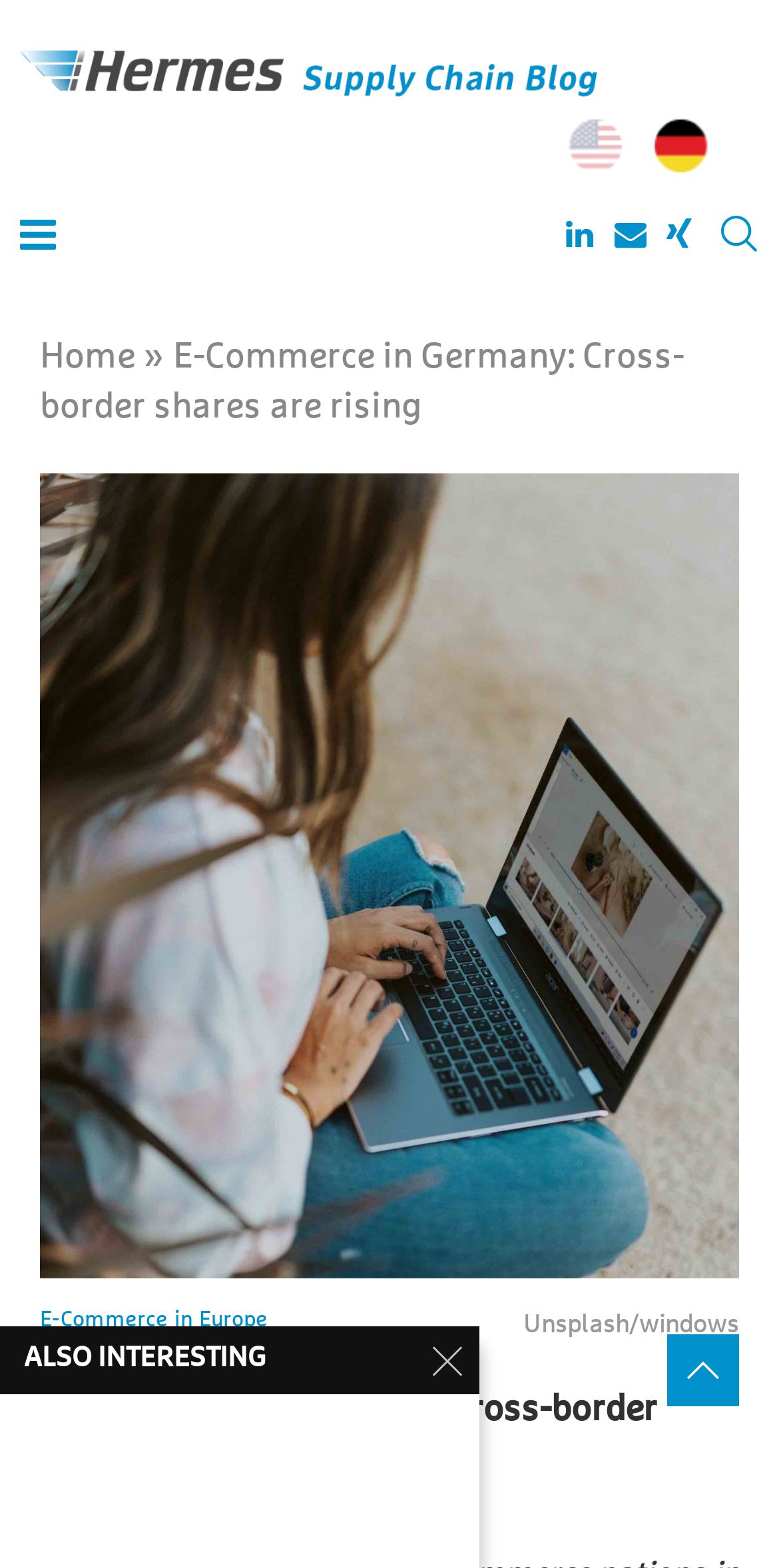Respond to the question with just a single word or phrase: 
What is the language of the webpage?

German and English